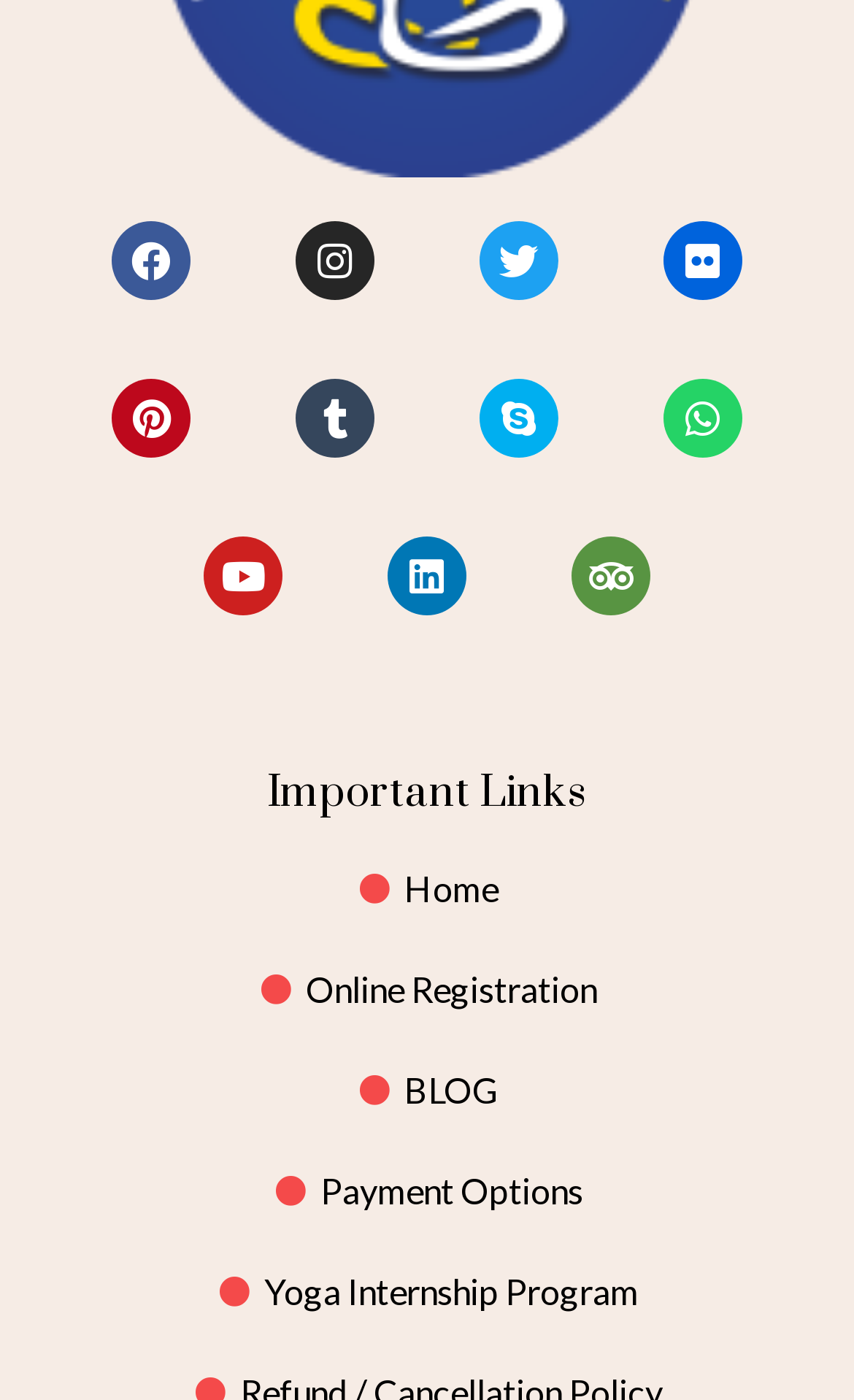Please reply to the following question with a single word or a short phrase:
What is the second social media link?

Instagram